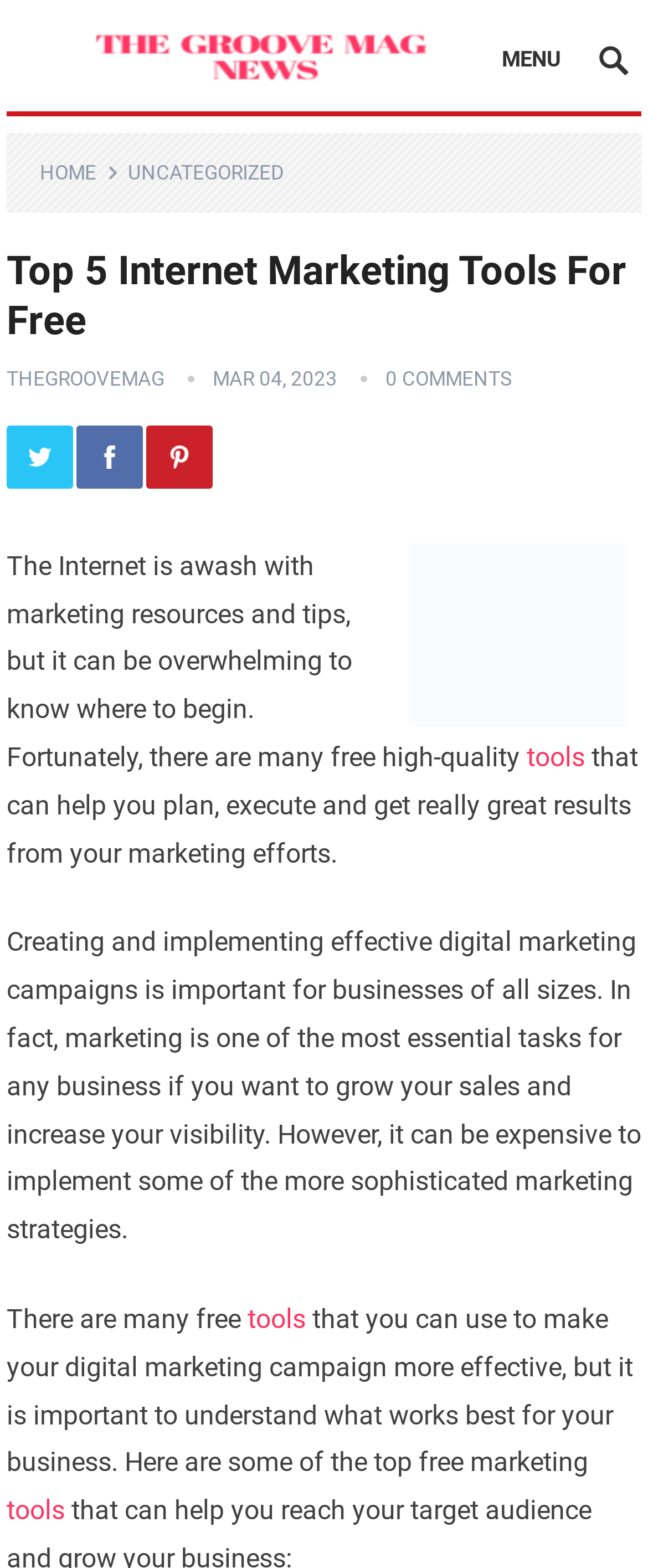Please determine the bounding box coordinates for the UI element described here. Use the format (top-left x, top-left y, bottom-right x, bottom-right y) with values bounded between 0 and 1: 0 Comments

[0.595, 0.234, 0.79, 0.249]